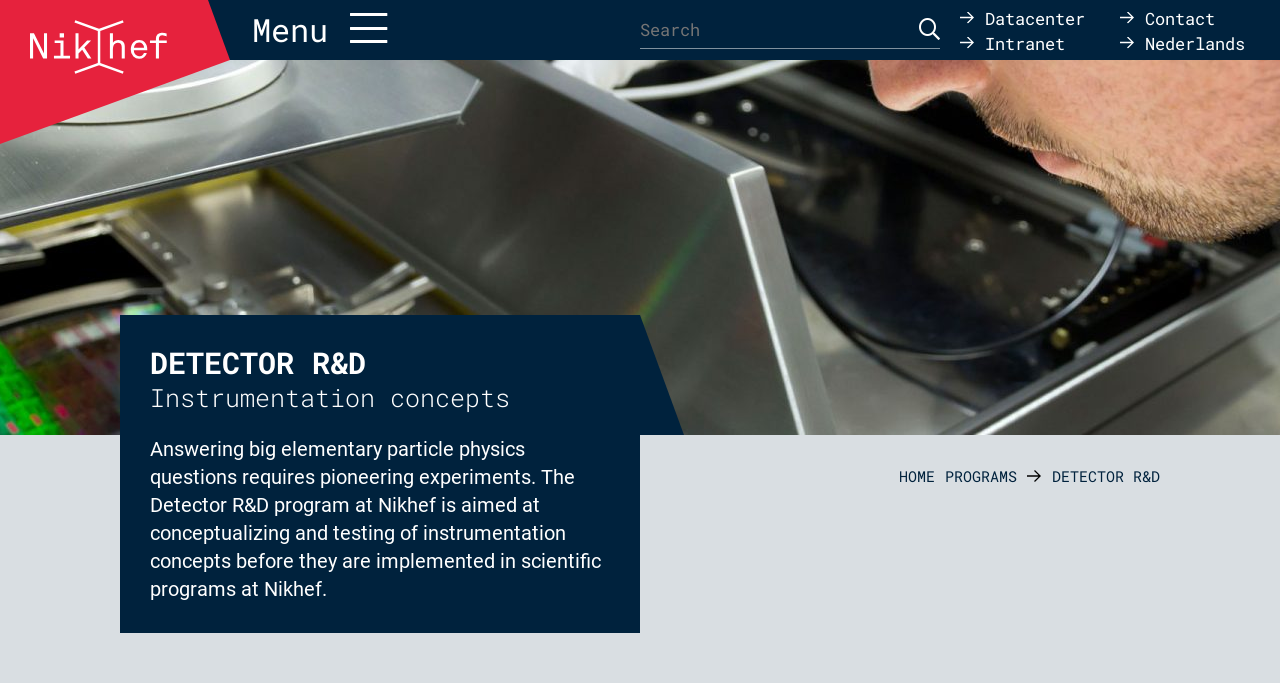Could you provide the bounding box coordinates for the portion of the screen to click to complete this instruction: "Search for something"?

[0.5, 0.017, 0.734, 0.071]